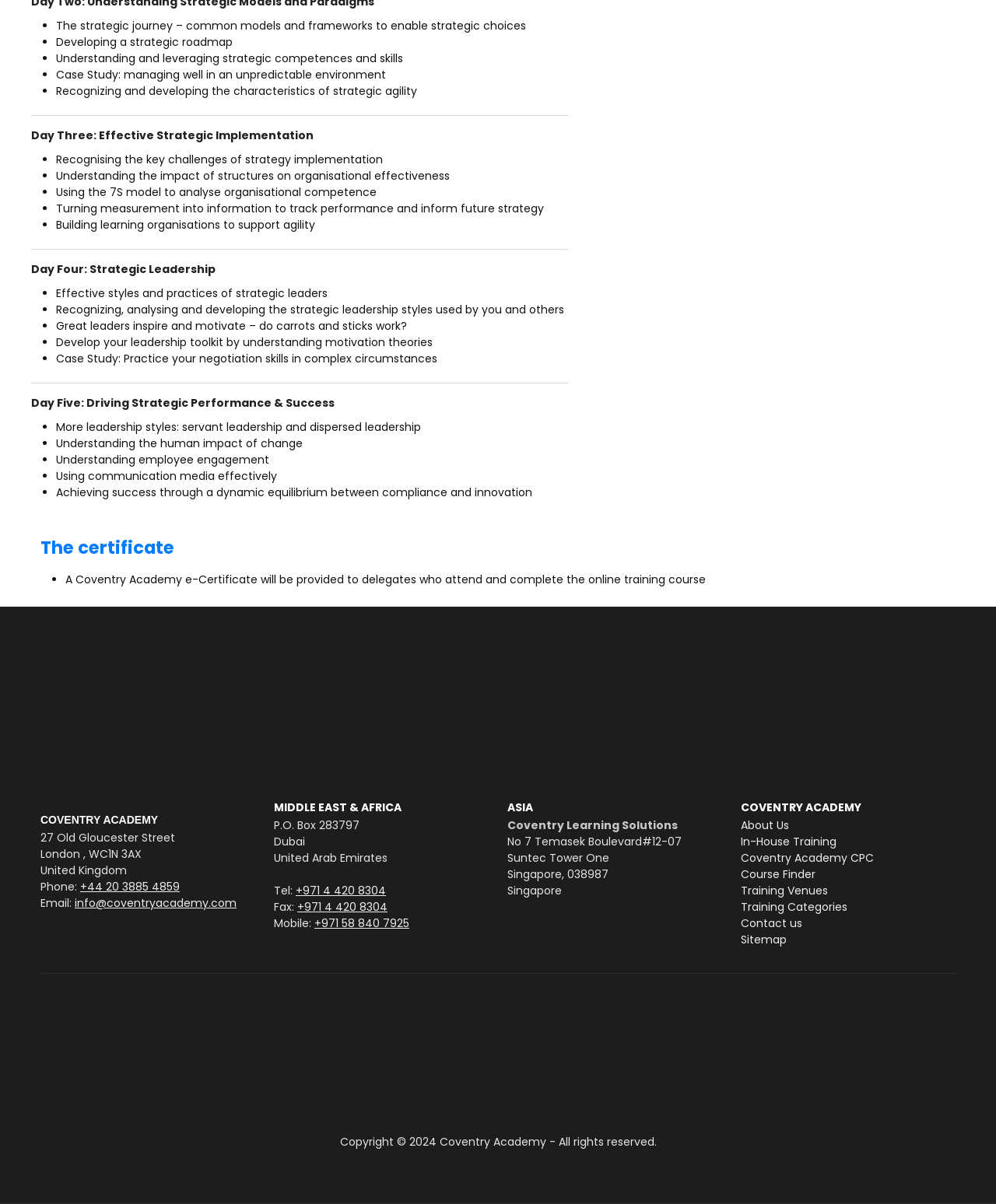Provide a brief response to the question below using a single word or phrase: 
What is the name of the academy providing the e-Certificate?

Coventry Academy